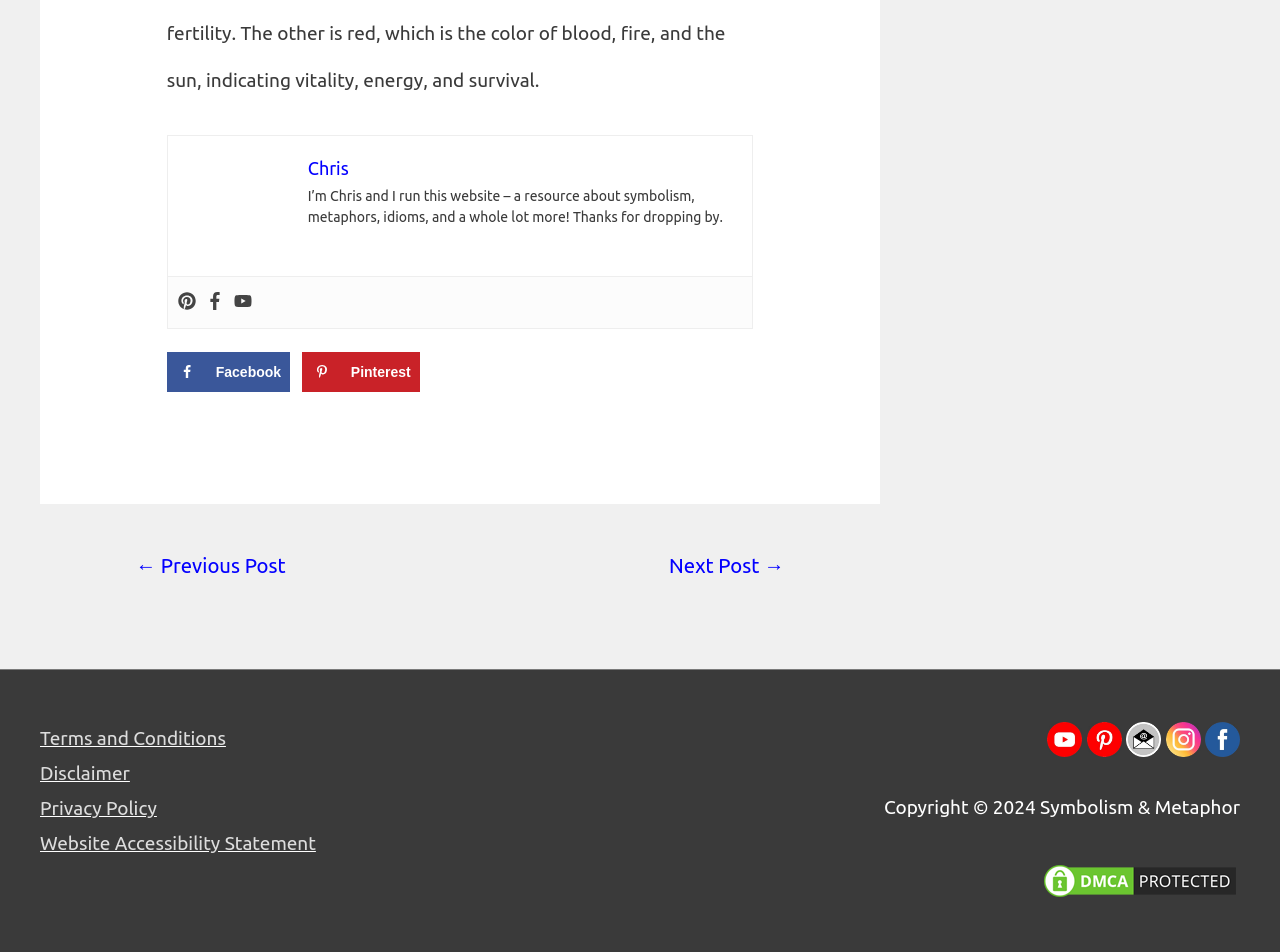Please identify the bounding box coordinates of the clickable area that will allow you to execute the instruction: "Visit the previous post".

[0.082, 0.571, 0.247, 0.621]